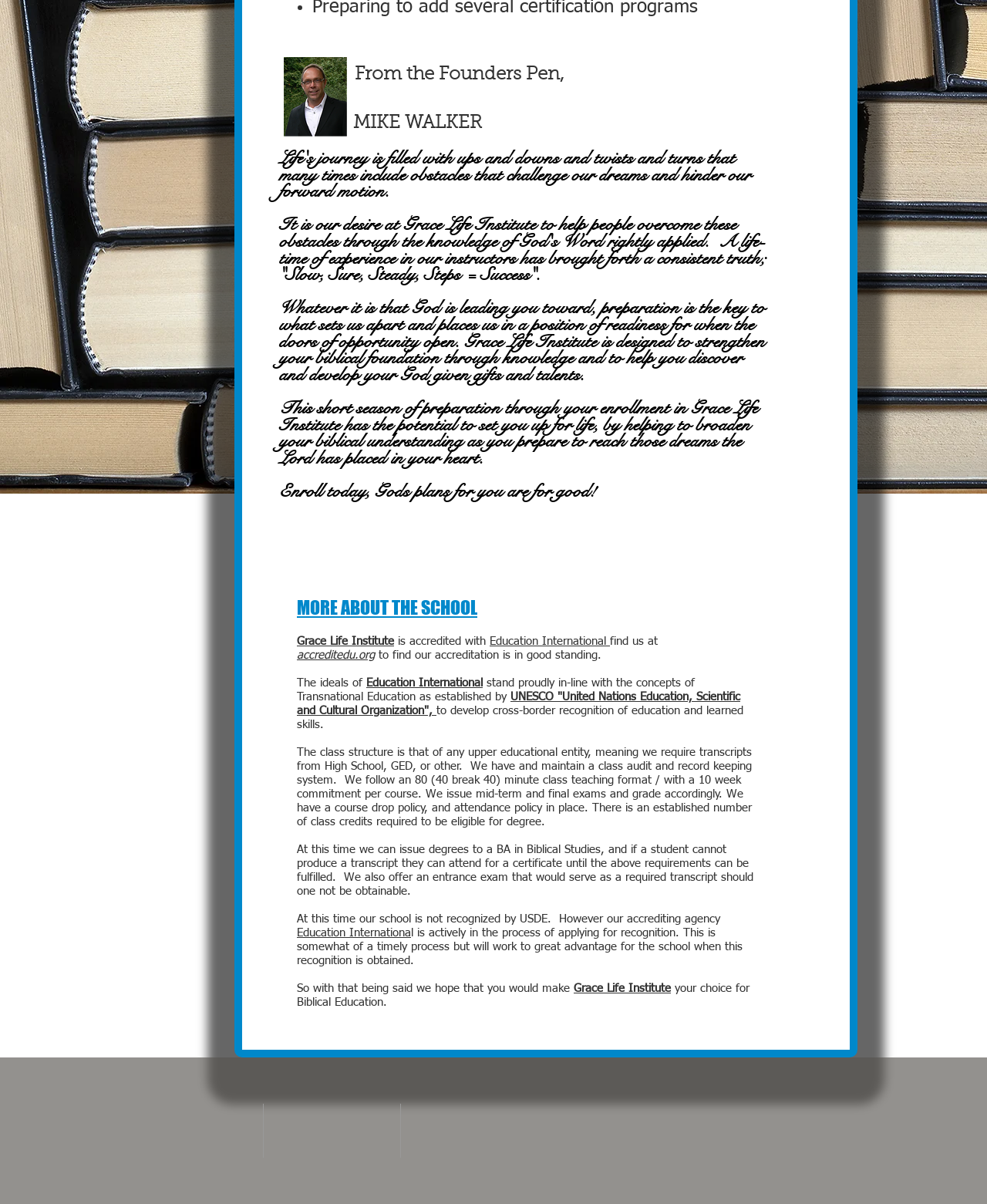Give the bounding box coordinates for the element described by: "aria-label="Facebook Social Icon"".

[0.808, 0.878, 0.862, 0.923]